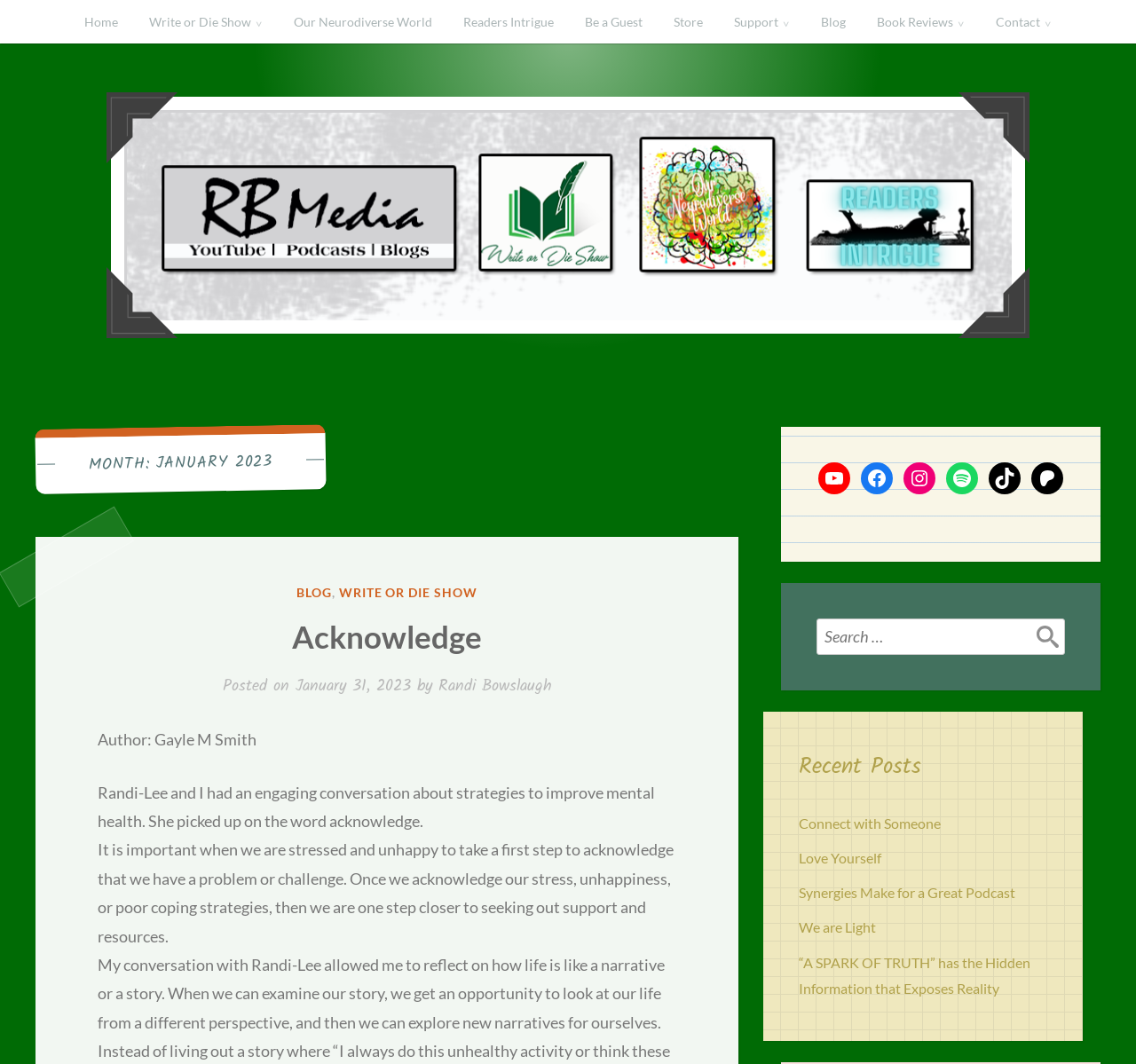Answer the question with a brief word or phrase:
Who is the author of the current post?

Gayle M Smith